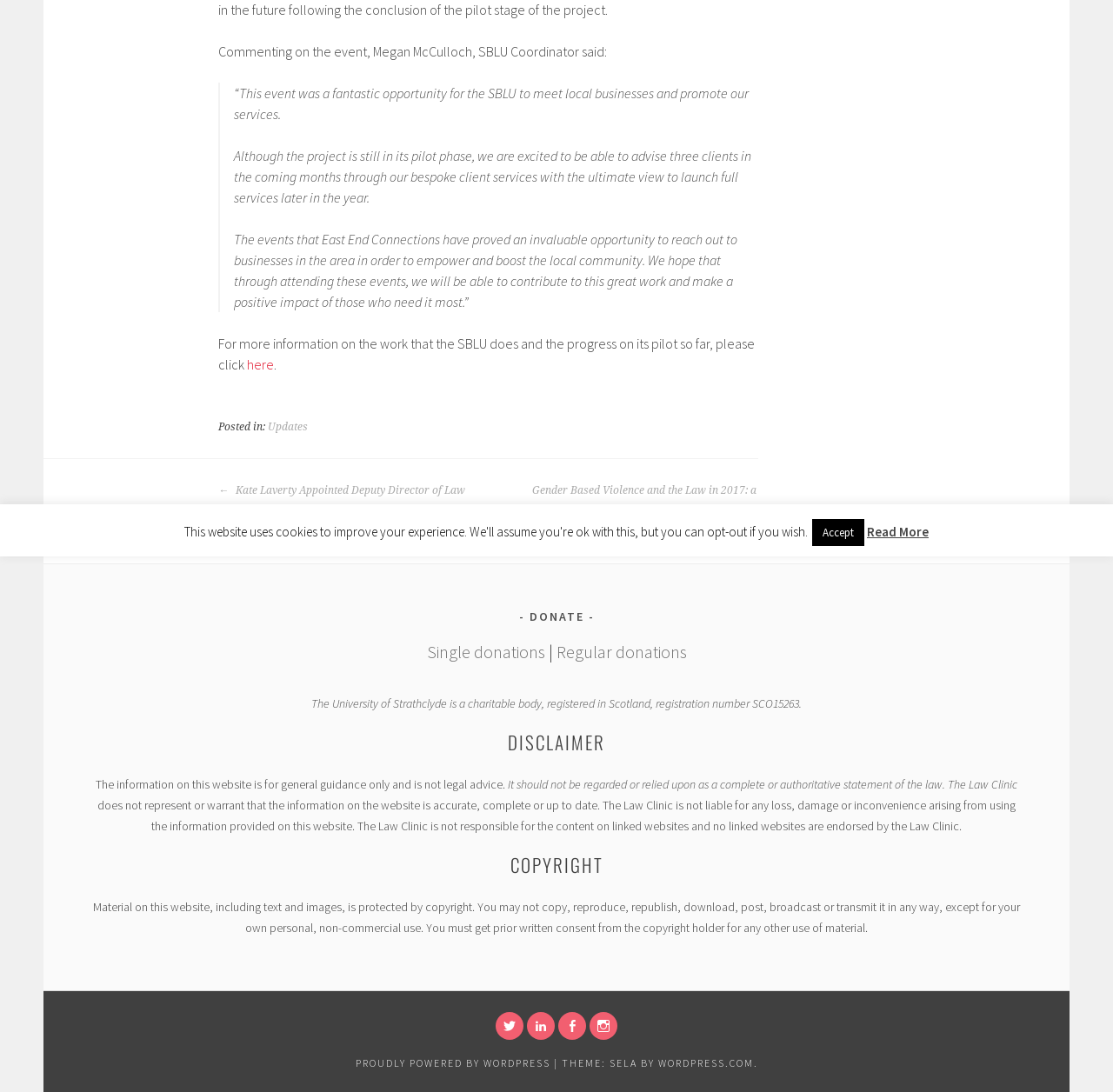Given the description Read More, predict the bounding box coordinates of the UI element. Ensure the coordinates are in the format (top-left x, top-left y, bottom-right x, bottom-right y) and all values are between 0 and 1.

[0.779, 0.479, 0.834, 0.494]